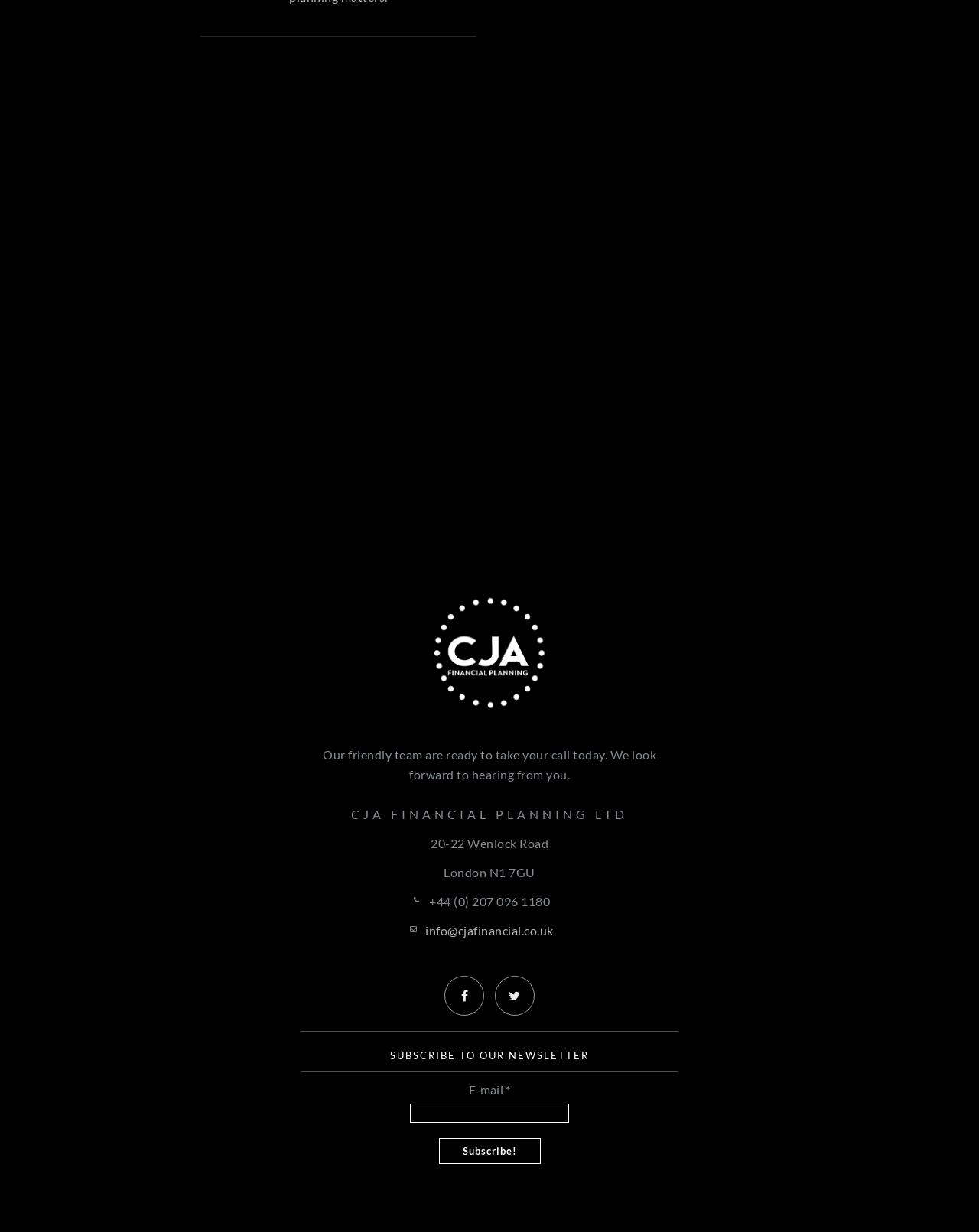Please locate the bounding box coordinates of the element that should be clicked to achieve the given instruction: "Contact Us".

[0.447, 0.353, 0.553, 0.365]